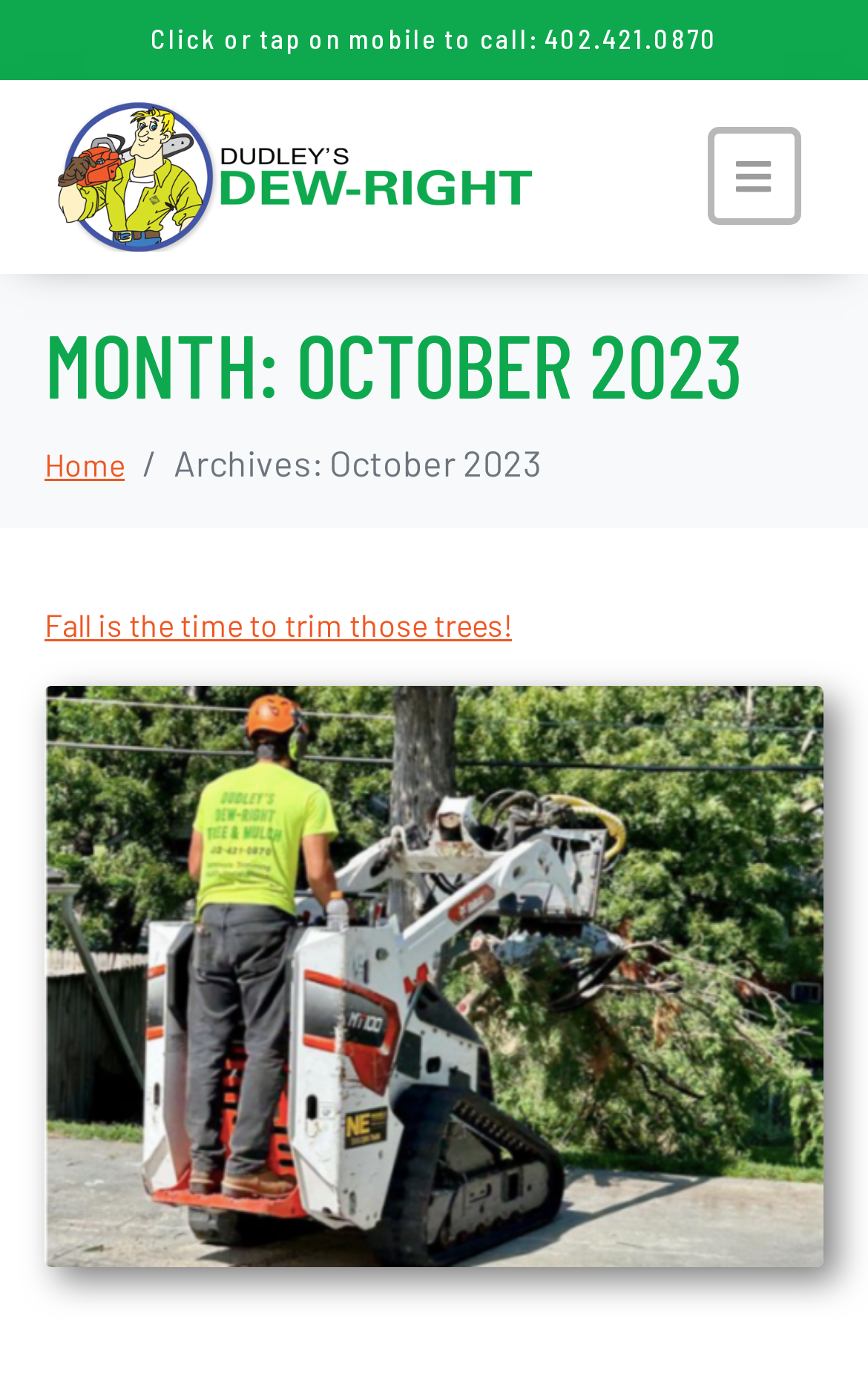How many links are in the top section?
Using the details from the image, give an elaborate explanation to answer the question.

The top section of the webpage contains three links: one that says 'Click or tap on mobile to call: 402.421.0870', one that says 'Home', and one that says 'Archives: October 2023'.